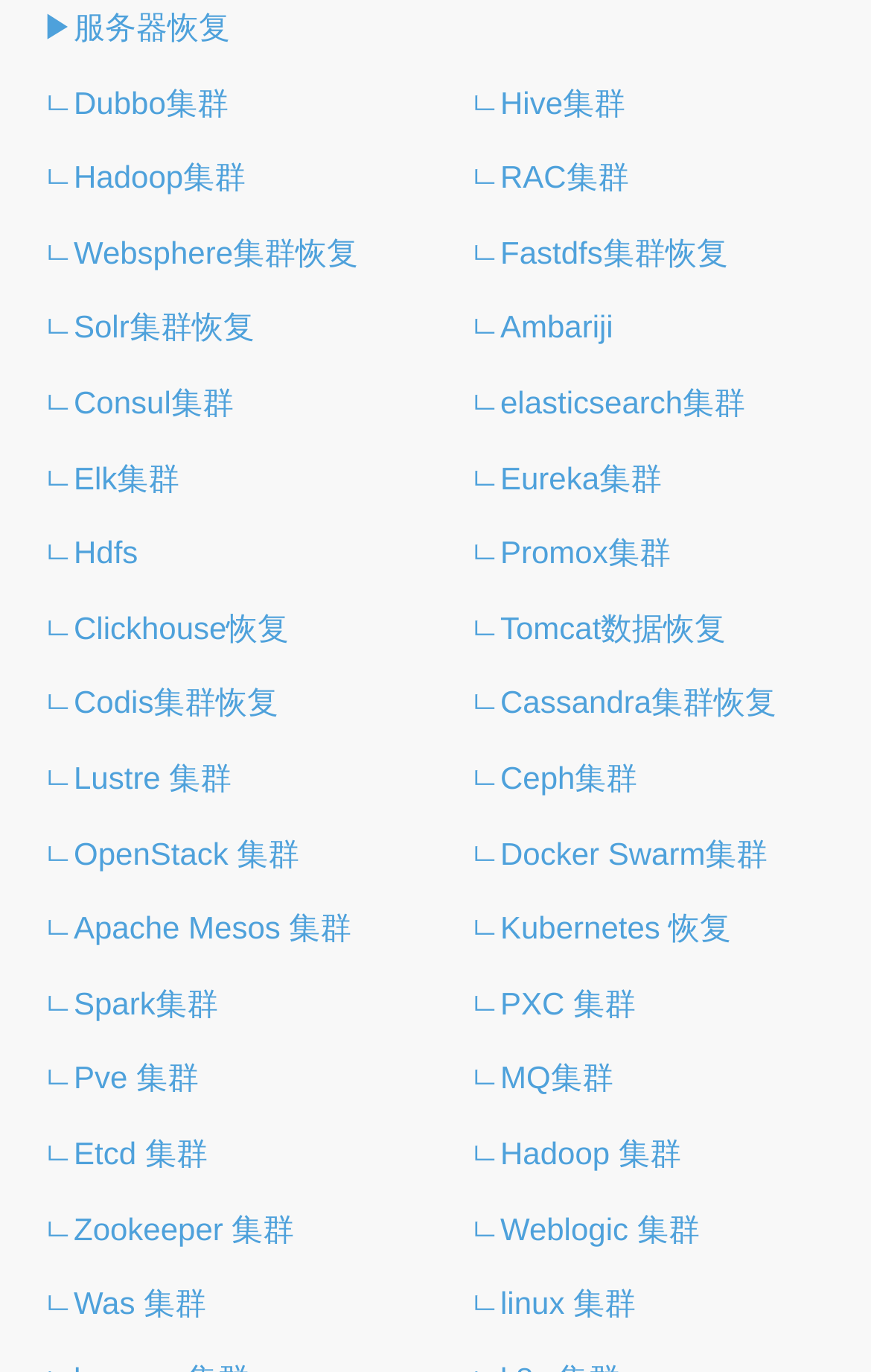Please identify the bounding box coordinates of the element on the webpage that should be clicked to follow this instruction: "Click on 服务器恢复". The bounding box coordinates should be given as four float numbers between 0 and 1, formatted as [left, top, right, bottom].

[0.049, 0.007, 0.264, 0.033]